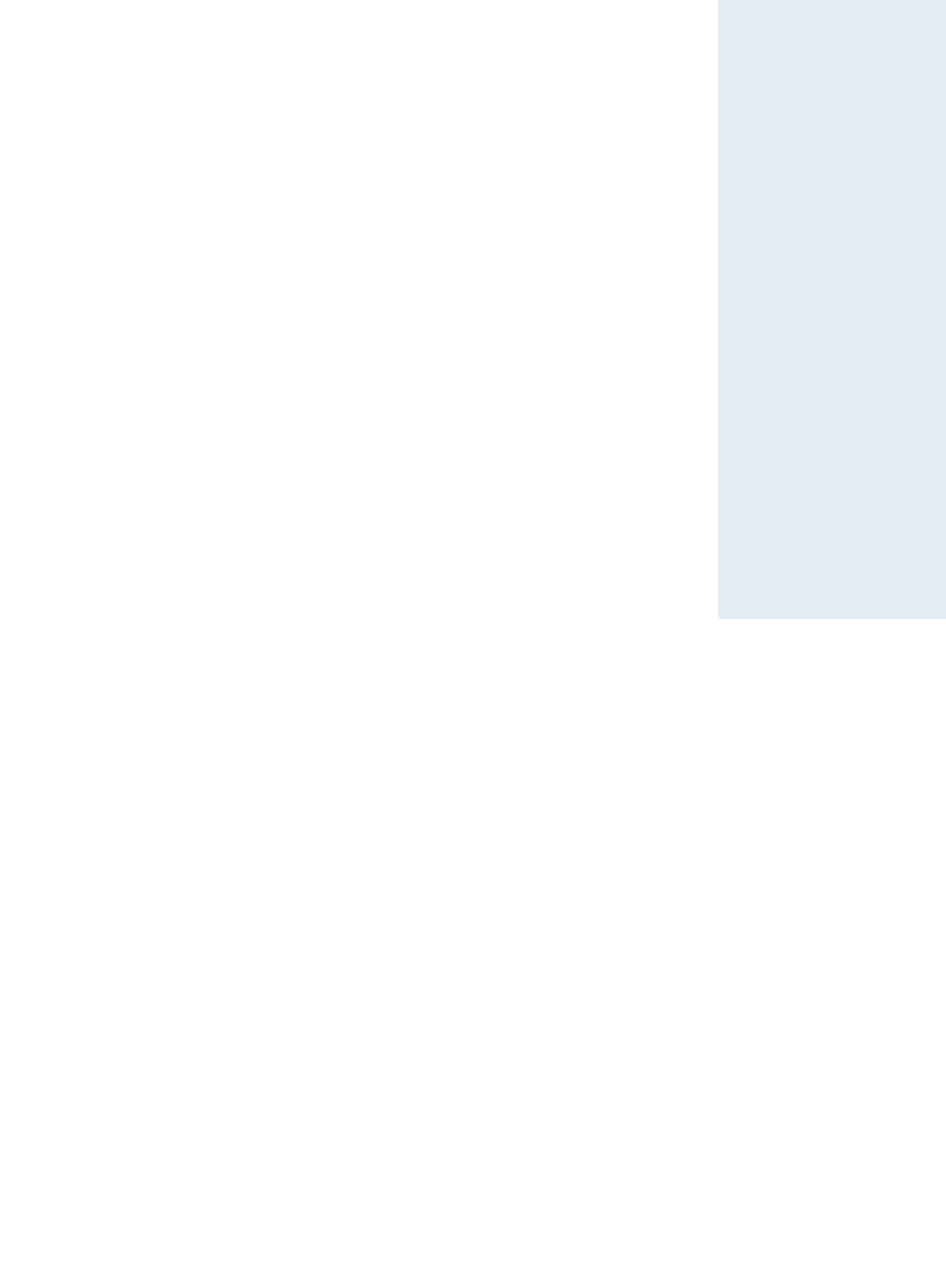Using the information in the image, give a comprehensive answer to the question: 
What is the topic of the blog section?

Based on the context of the law firm's website, it can be inferred that the blog section is likely to discuss topics related to criminal defense, given the law firm's practice area.